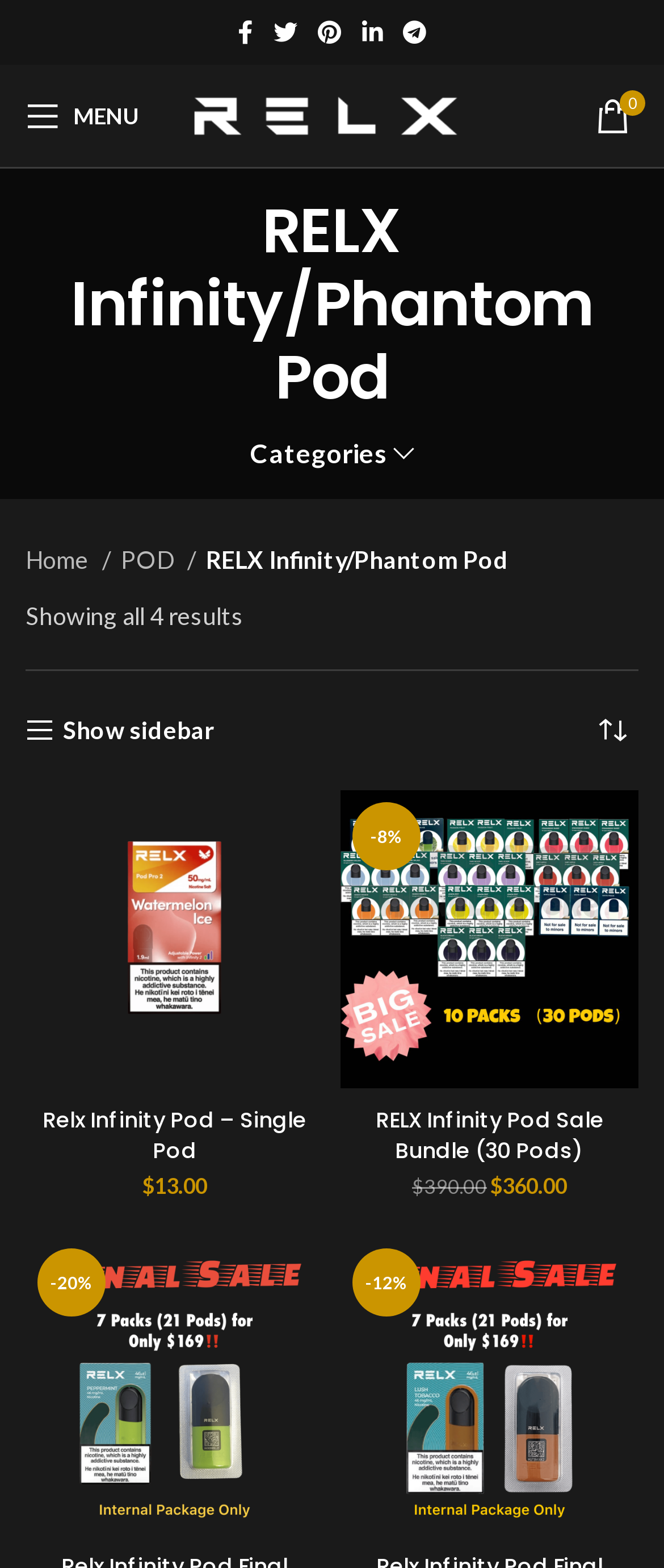Please determine and provide the text content of the webpage's heading.

RELX Infinity/Phantom Pod